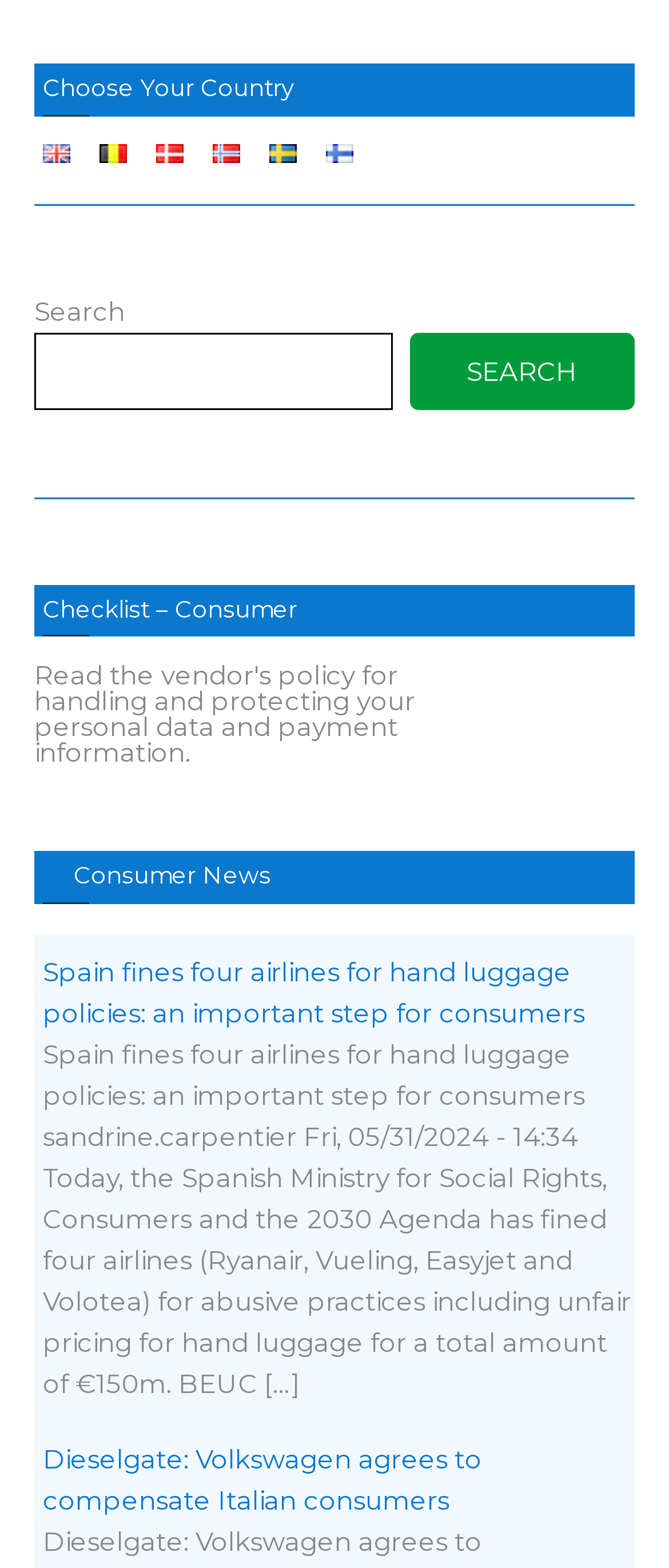Identify the bounding box coordinates of the clickable section necessary to follow the following instruction: "Choose English language". The coordinates should be presented as four float numbers from 0 to 1, i.e., [left, top, right, bottom].

[0.064, 0.087, 0.105, 0.108]